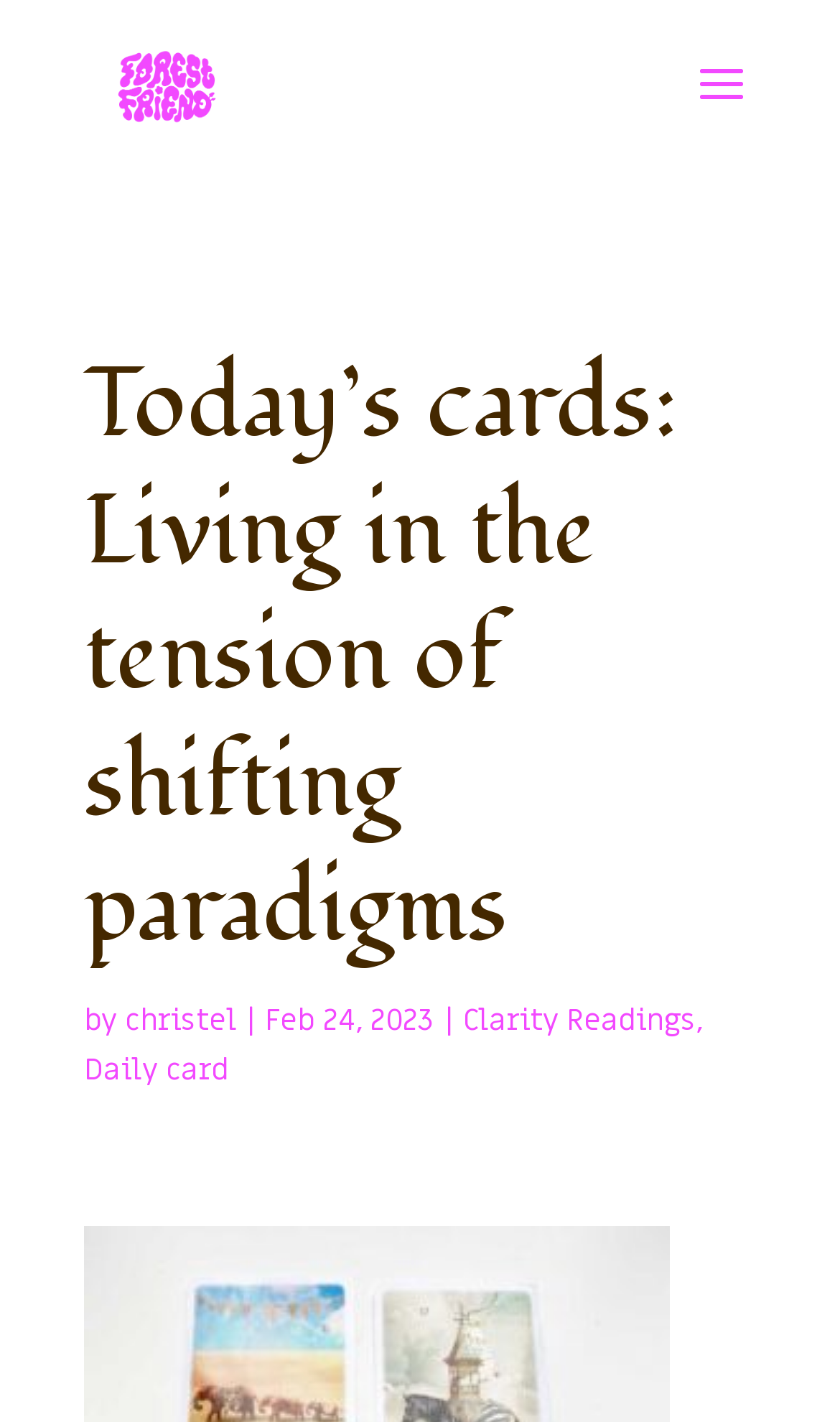Provide the bounding box coordinates of the UI element this sentence describes: "christel".

[0.149, 0.702, 0.282, 0.731]